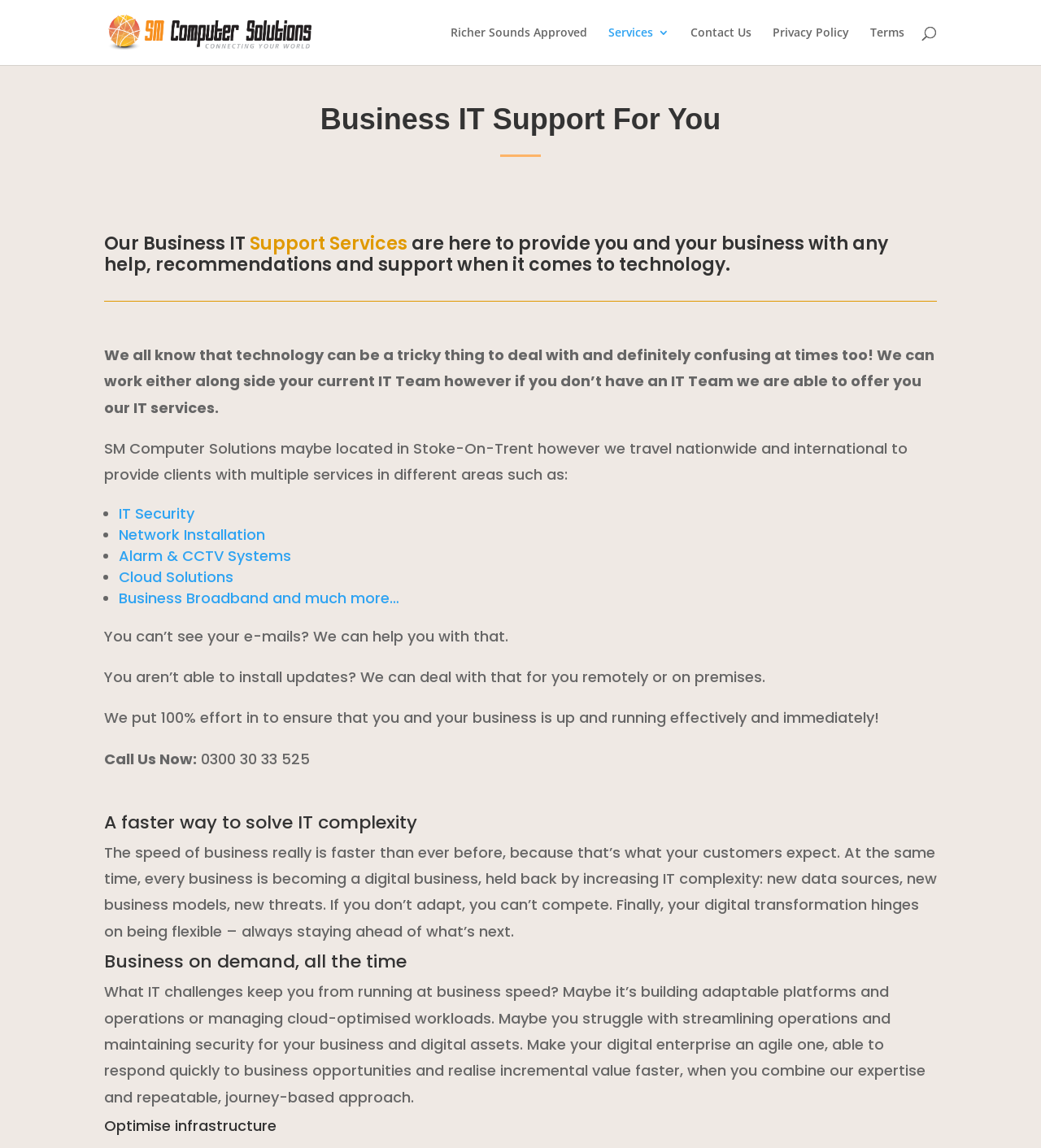Elaborate on the different components and information displayed on the webpage.

The webpage is about Professional Business IT Support services provided by SM Computer Solutions. At the top, there is a logo of SM Computer Solutions, accompanied by a link to the company's website. Below the logo, there are several links to other pages, including "Richer Sounds Approved", "Services 3", "Contact Us", "Privacy Policy", and "Terms".

A search bar is located at the top of the page, spanning almost the entire width of the page. Below the search bar, there is a heading that reads "Business IT Support For You", followed by a paragraph of text that describes the company's IT support services.

The main content of the page is divided into several sections. The first section describes the company's IT support services, including a list of services such as IT Security, Network Installation, Alarm & CCTV Systems, Cloud Solutions, and Business Broadband. Each service is represented by a bullet point and a link to a corresponding page.

The next section has several paragraphs of text that describe the company's approach to IT support, including a focus on ensuring that businesses are up and running effectively and immediately. There is also a call-to-action, "Call Us Now", with a phone number provided.

Further down the page, there are several headings that describe the company's approach to solving IT complexity, including "A faster way to solve IT complexity", "Business on demand, all the time", and "Optimise infrastructure". Each heading is followed by a paragraph of text that describes the company's approach to these topics.

Throughout the page, there are several links to other pages, including links to specific services and contact information. The overall layout of the page is clean and easy to navigate, with clear headings and concise text.